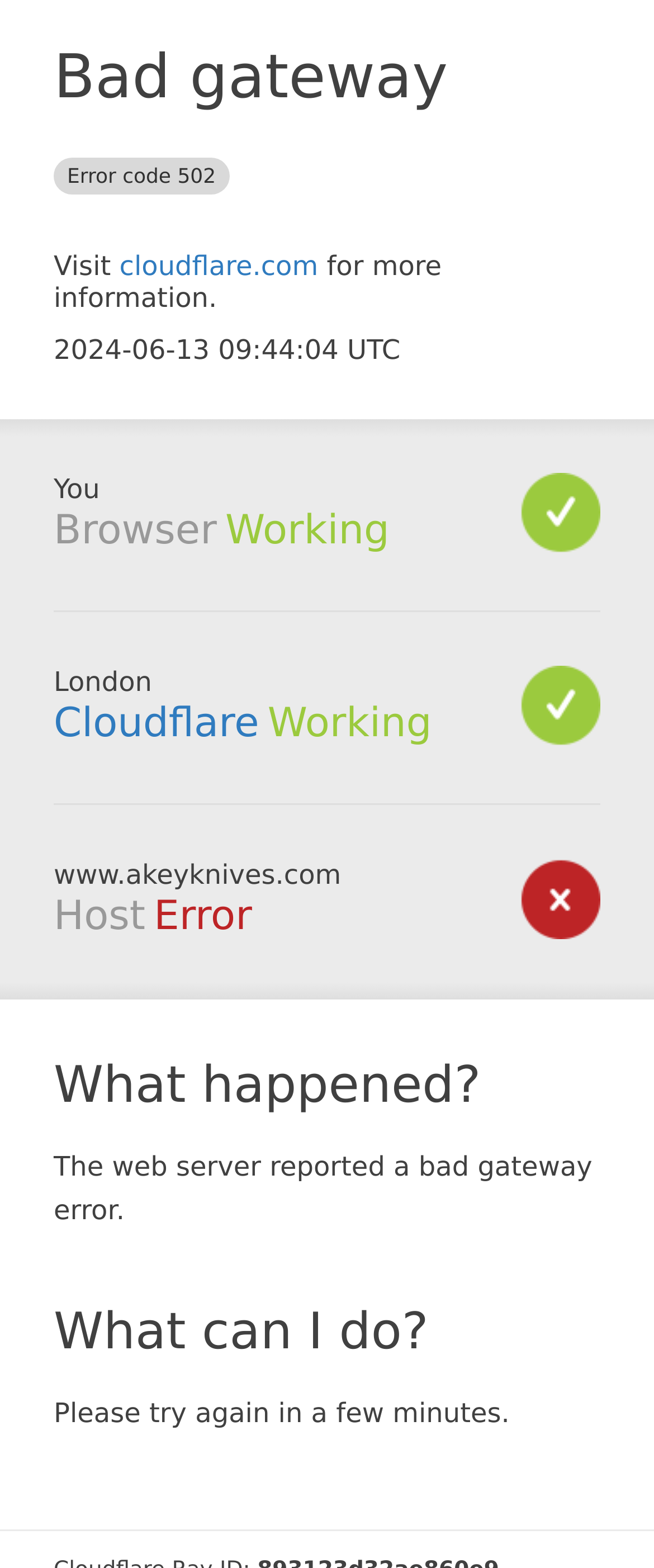Please provide a one-word or phrase answer to the question: 
What should I do?

Try again in a few minutes